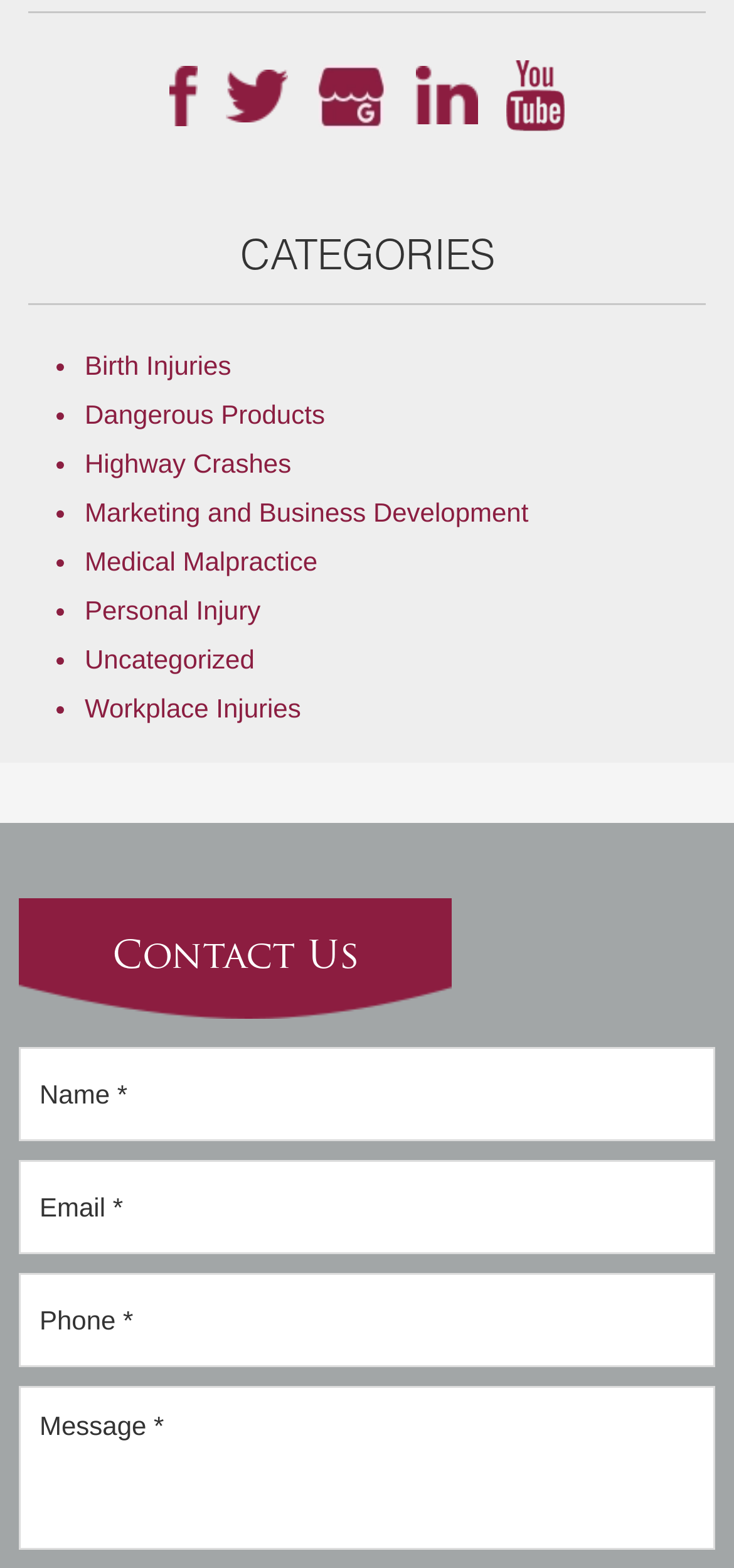Please locate the bounding box coordinates of the element that should be clicked to achieve the given instruction: "select Workplace Injuries".

[0.115, 0.442, 0.41, 0.462]